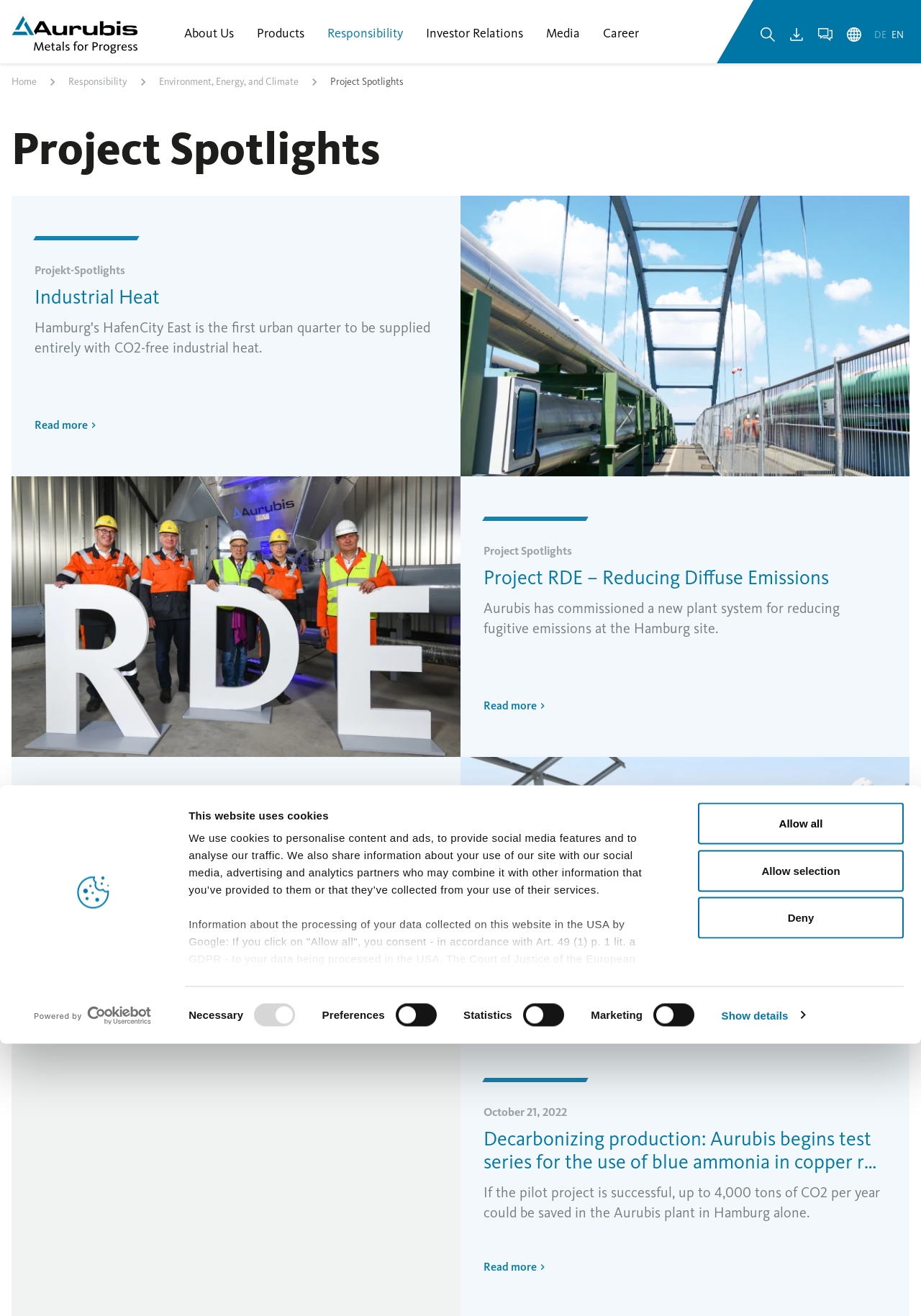Locate the bounding box coordinates of the region to be clicked to comply with the following instruction: "Click the 'Home' link". The coordinates must be four float numbers between 0 and 1, in the form [left, top, right, bottom].

[0.012, 0.057, 0.04, 0.068]